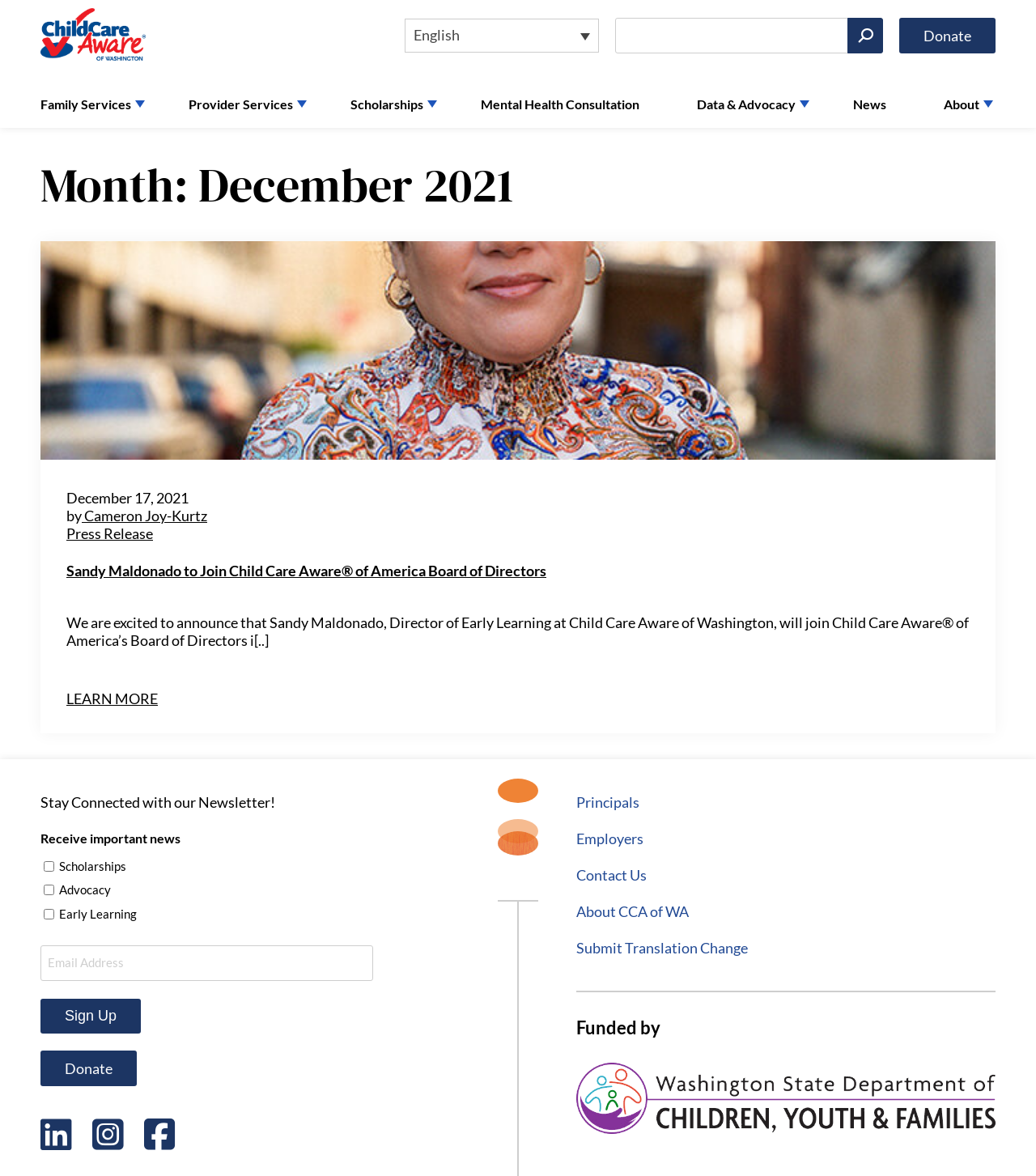Can you find the bounding box coordinates for the element to click on to achieve the instruction: "Donate to Child Care Aware WA"?

[0.868, 0.015, 0.961, 0.046]